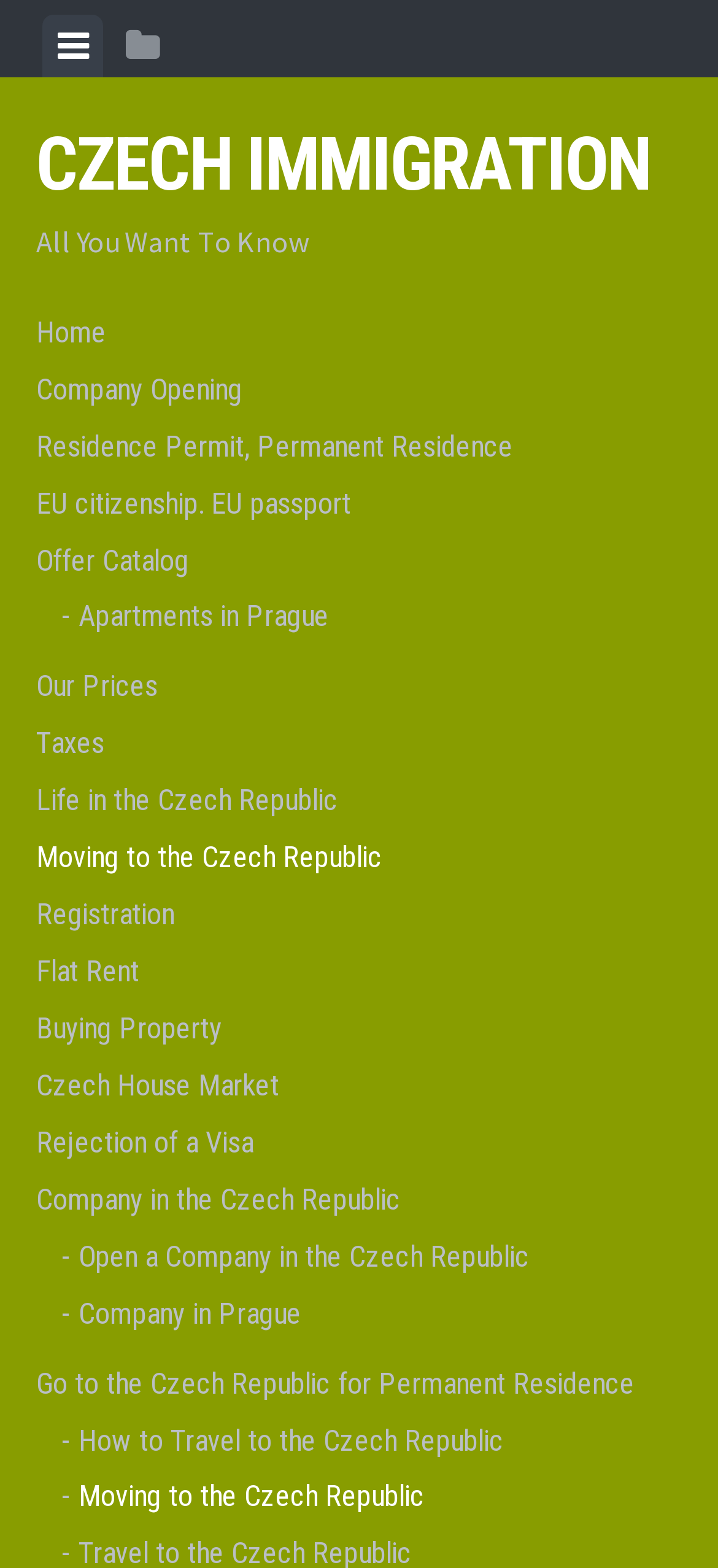Please specify the bounding box coordinates of the clickable section necessary to execute the following command: "Open the 'Company Opening' page".

[0.05, 0.23, 0.95, 0.267]